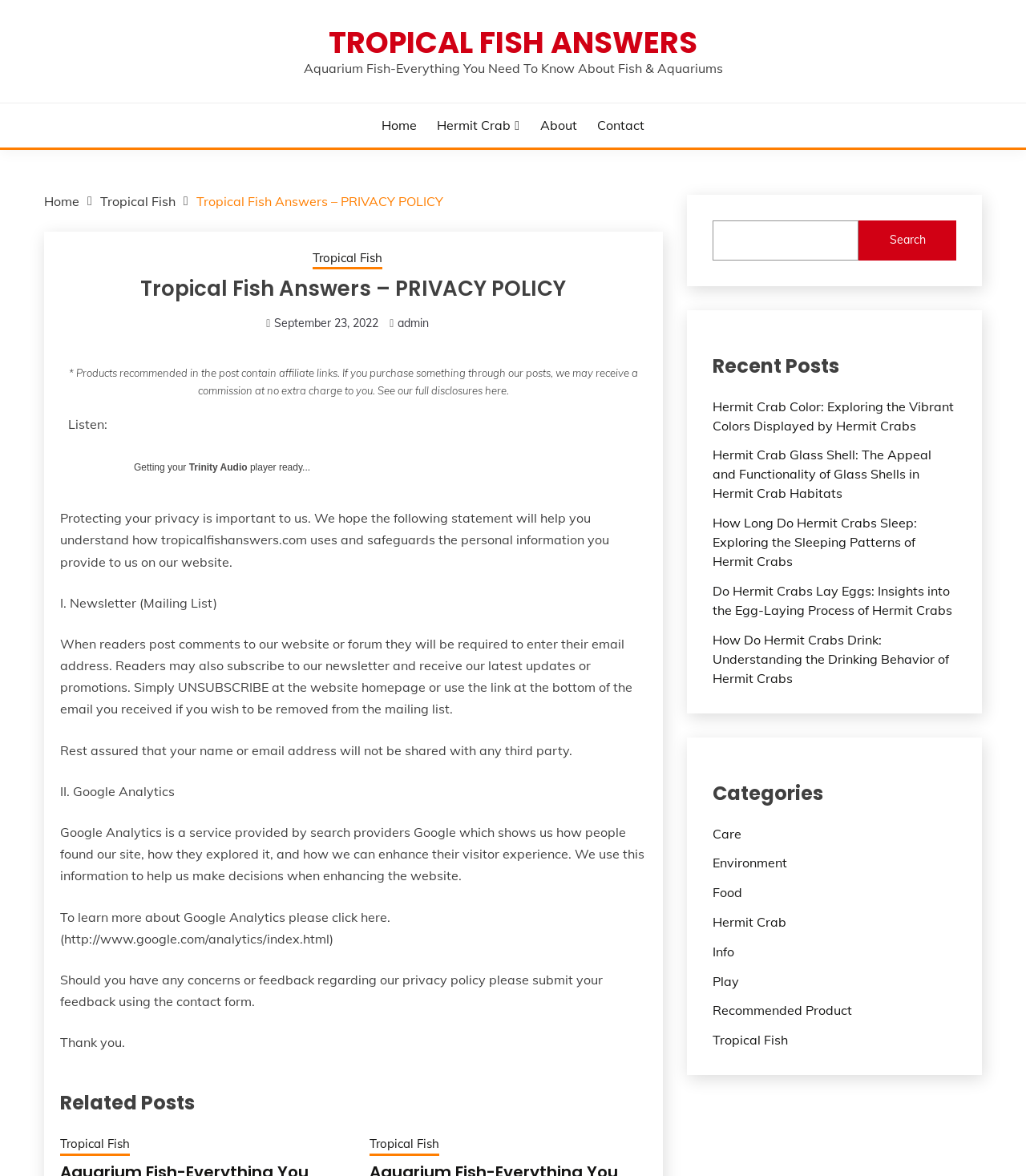Please extract and provide the main headline of the webpage.

Tropical Fish Answers – PRIVACY POLICY